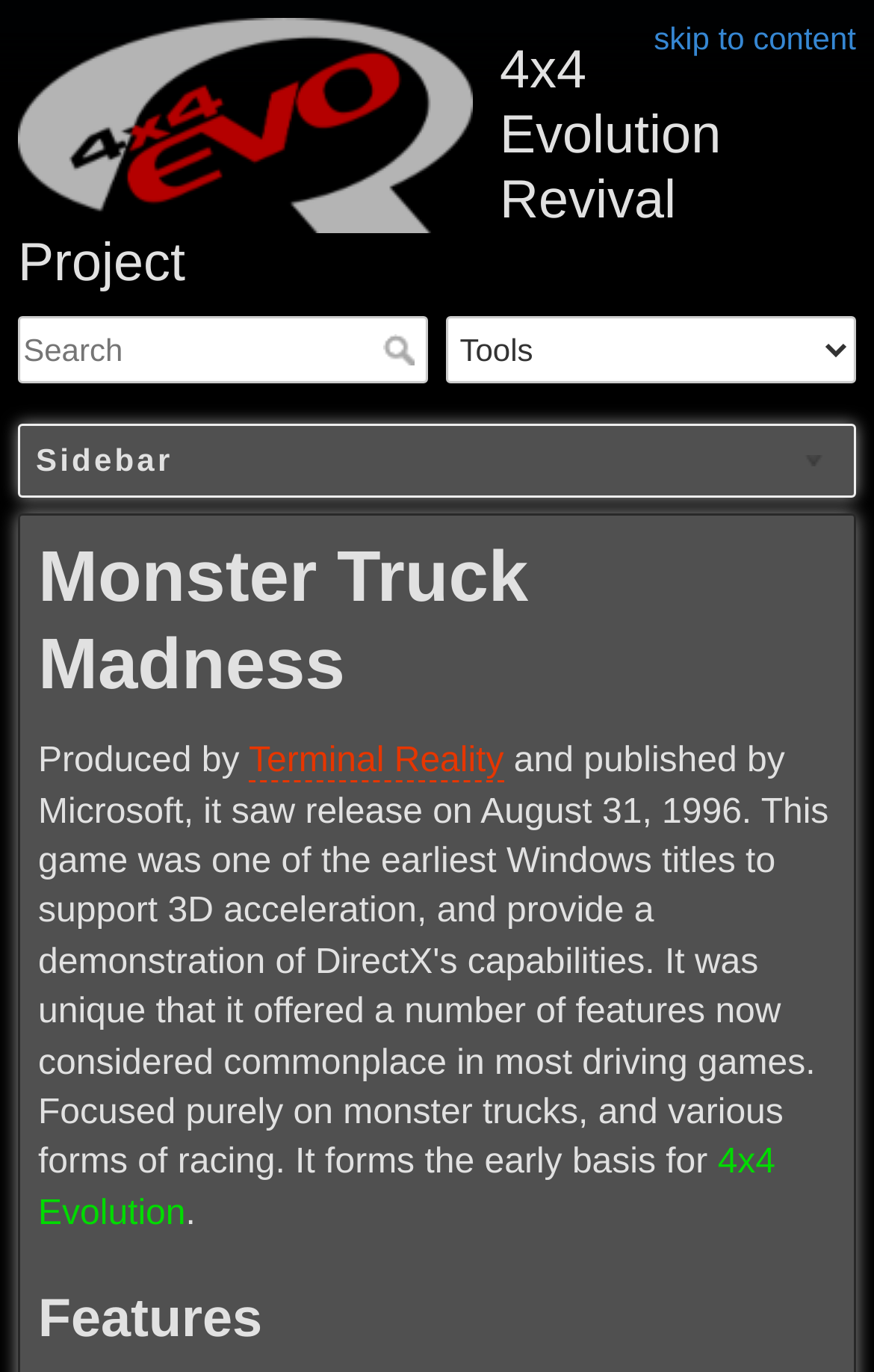What is the headline of the webpage?

4x4 Evolution Revival Project